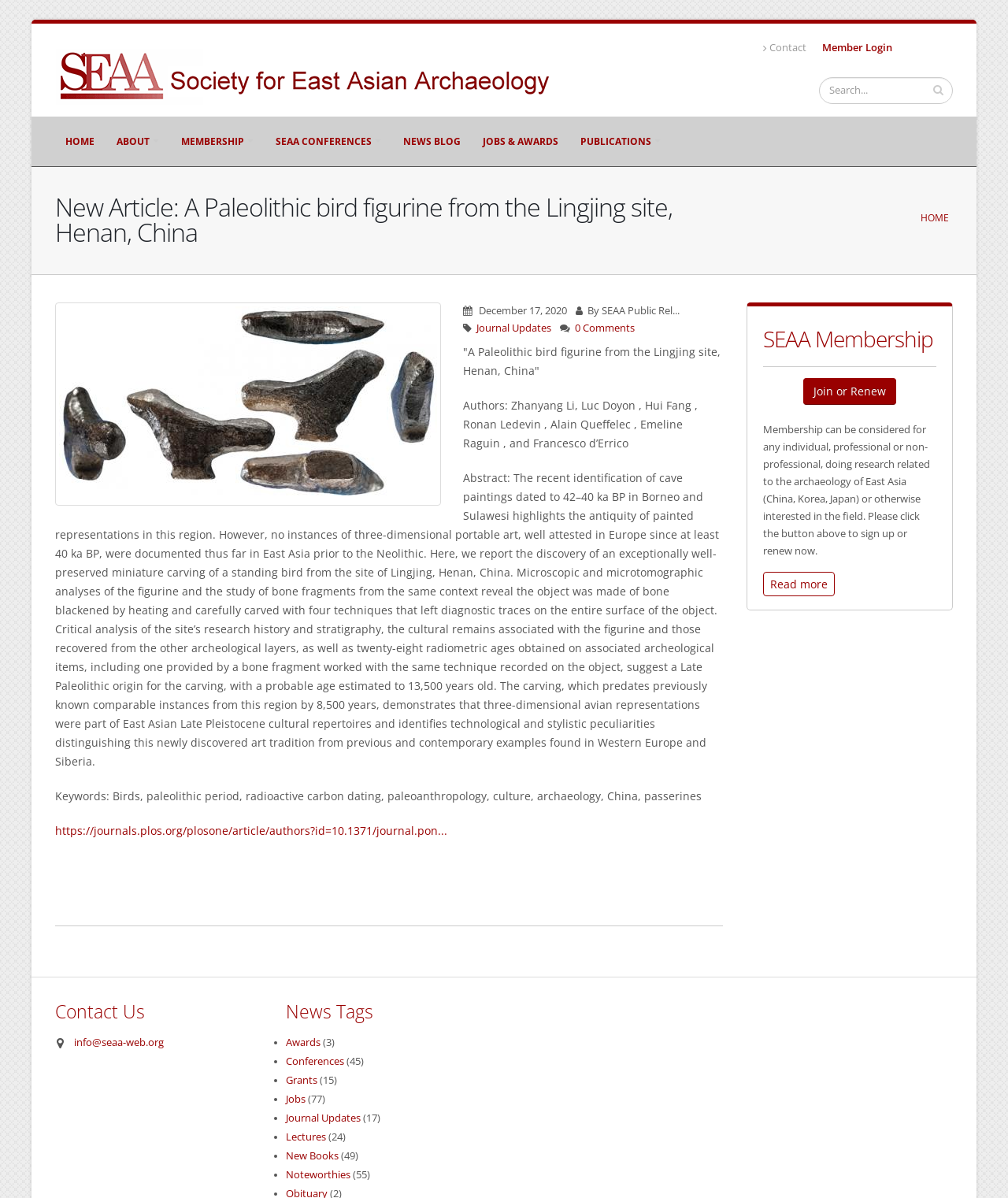Find the primary header on the webpage and provide its text.

New Article: A Paleolithic bird figurine from the Lingjing site, Henan, China